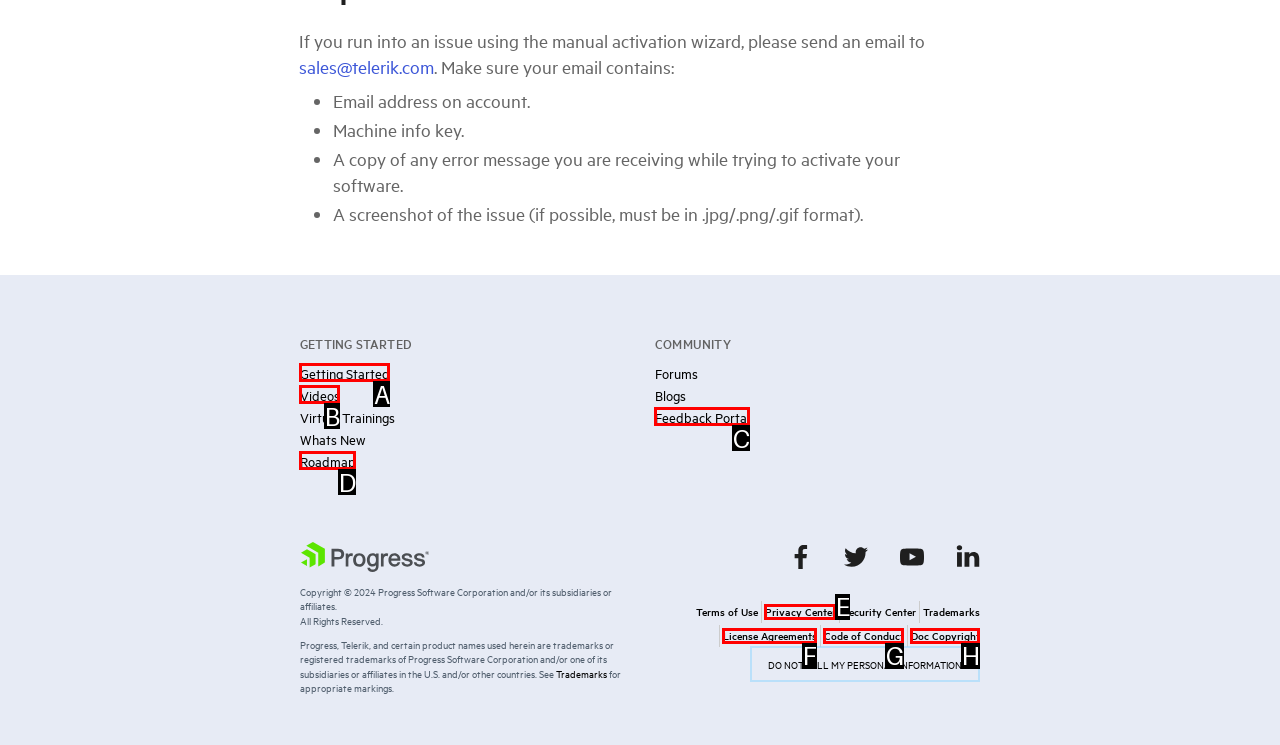Choose the HTML element that best fits the description: Getting Started. Answer with the option's letter directly.

A